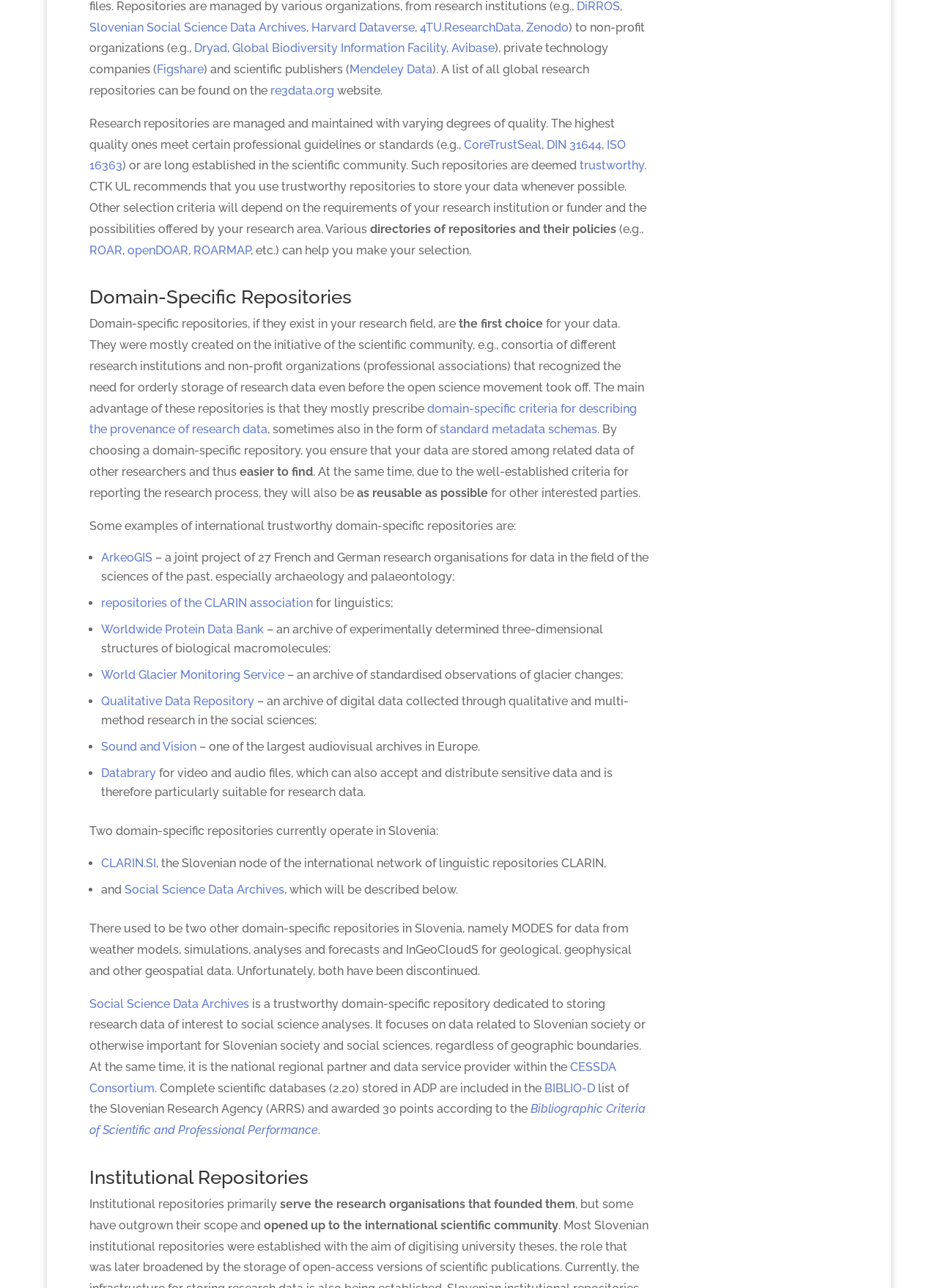Provide the bounding box coordinates of the HTML element this sentence describes: "Sound and Vision". The bounding box coordinates consist of four float numbers between 0 and 1, i.e., [left, top, right, bottom].

[0.107, 0.574, 0.209, 0.585]